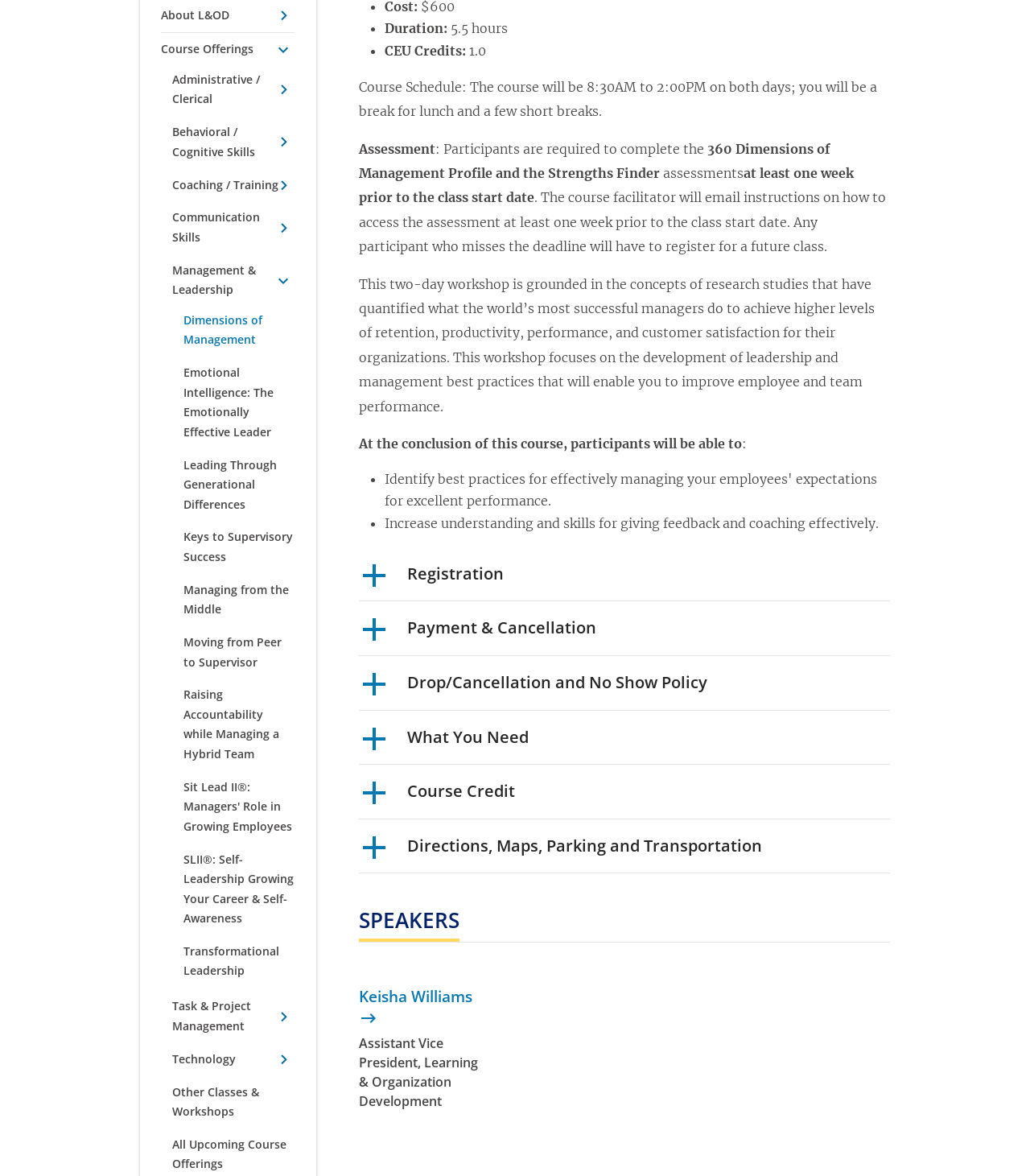For the given element description Support Us, determine the bounding box coordinates of the UI element. The coordinates should follow the format (top-left x, top-left y, bottom-right x, bottom-right y) and be within the range of 0 to 1.

None